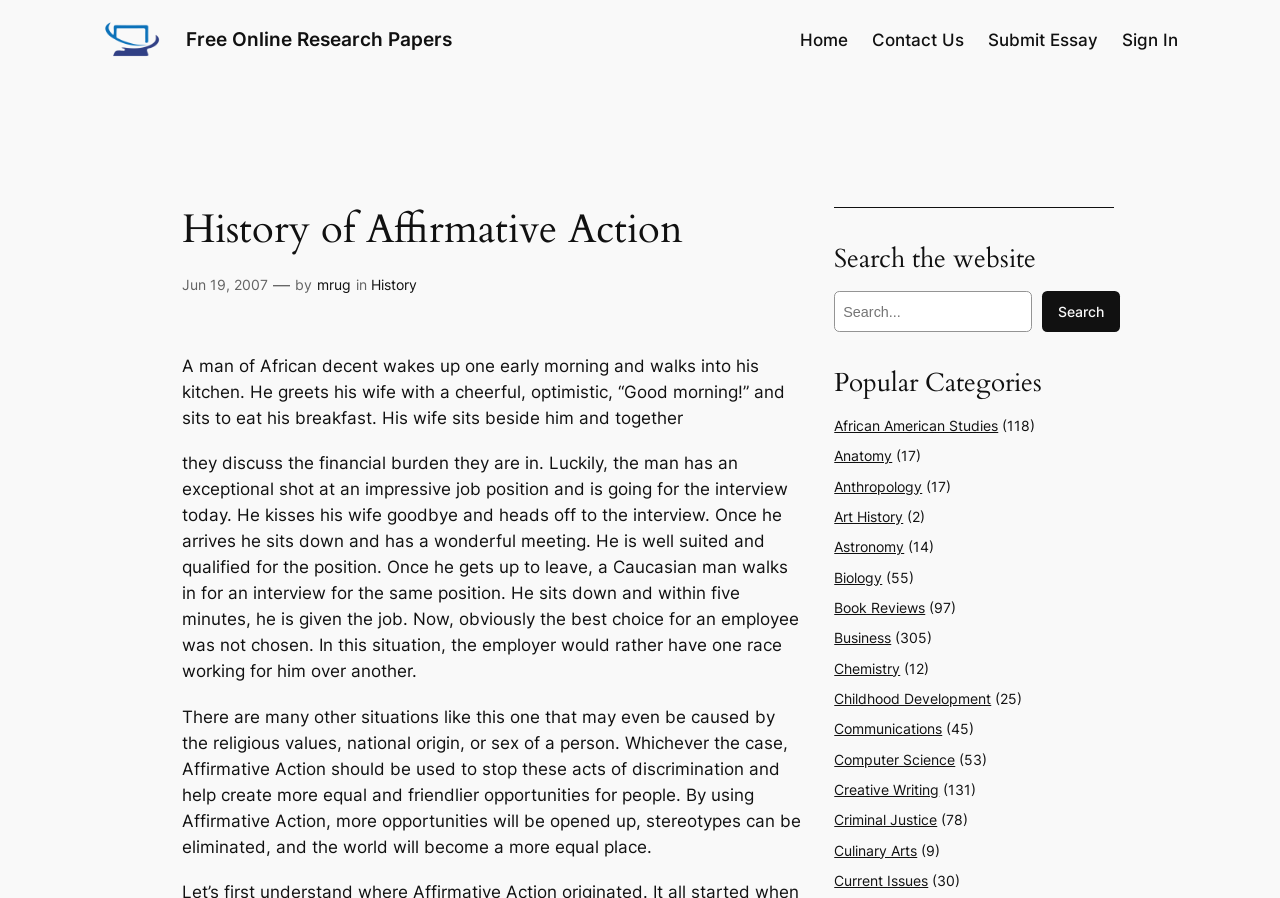Locate the bounding box of the UI element with the following description: "African American Studies".

[0.652, 0.466, 0.777, 0.483]